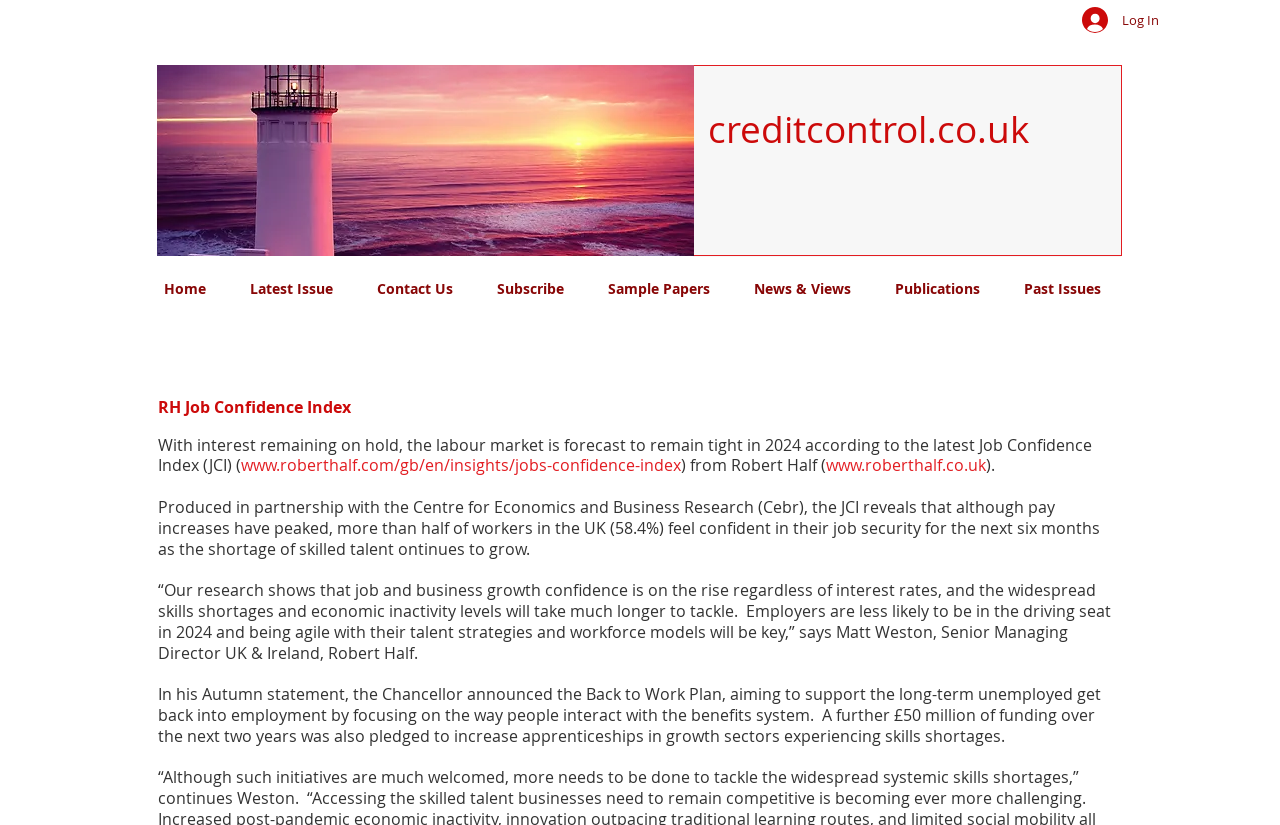Locate the bounding box coordinates of the item that should be clicked to fulfill the instruction: "Read the latest issue".

[0.178, 0.332, 0.277, 0.368]